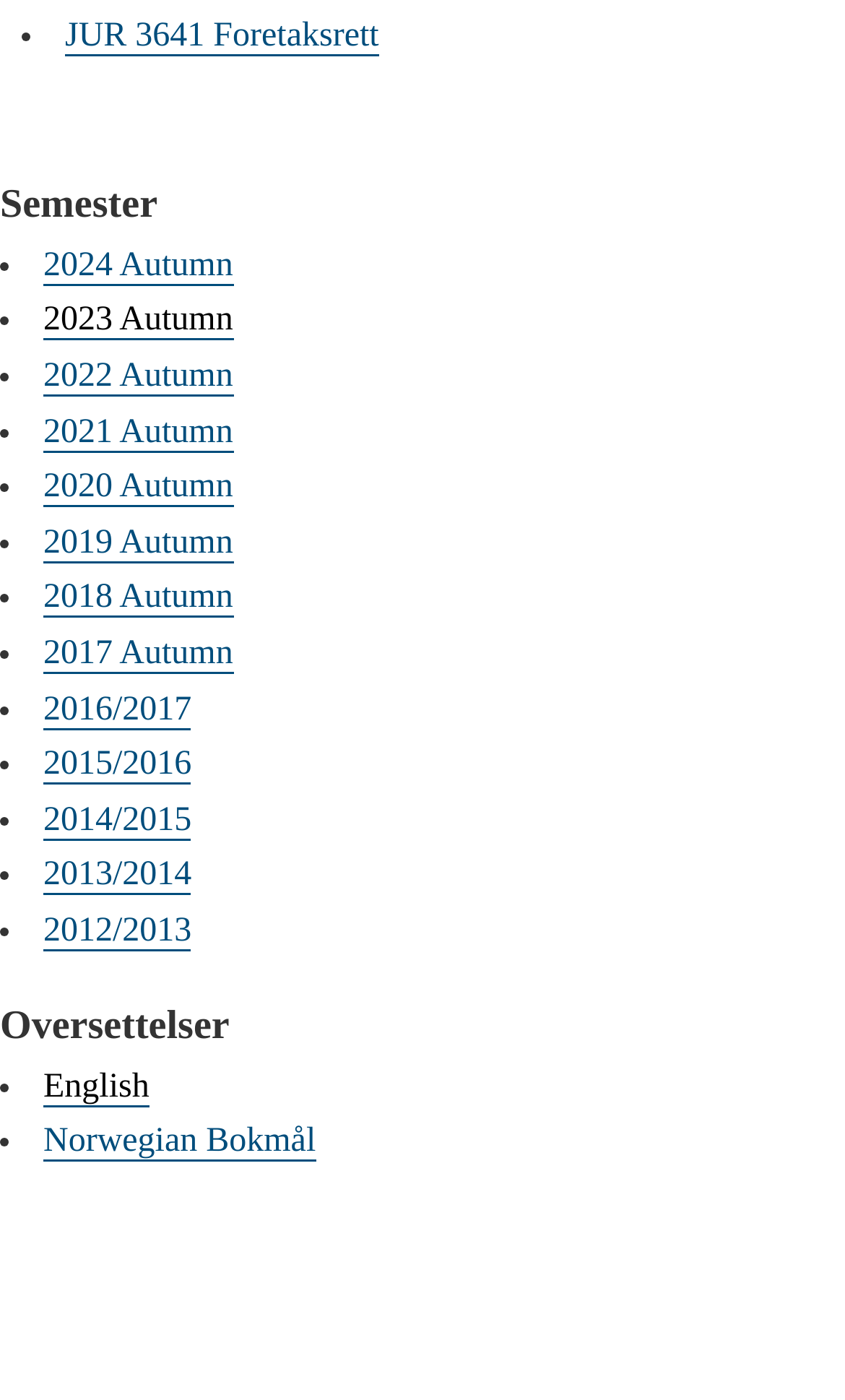With reference to the screenshot, provide a detailed response to the question below:
How many autumn semesters are listed?

I counted the number of links with 'Autumn' in their text, starting from 2024 Autumn to 2016/2017, which totals 11 links.